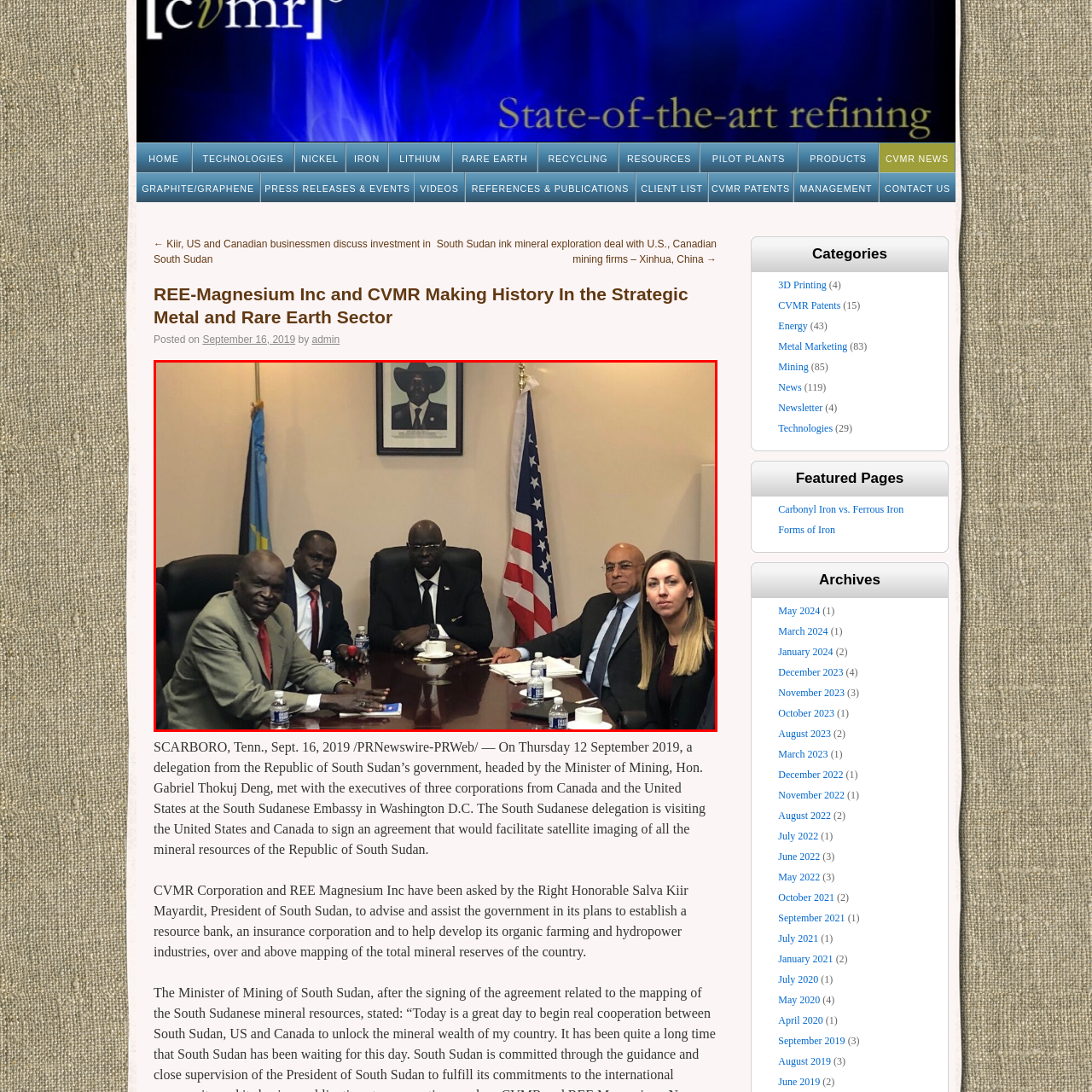Craft a detailed explanation of the image surrounded by the red outline.

In this image, a group of five professionals is gathered around a conference table, engaged in discussion. They appear to be in a formal meeting setting, likely discussing investment opportunities, given the context provided by recent agreements between South Sudan and foreign corporations. Prominently displayed in the background is a framed portrait of President Salva Kiir Mayardit, signaling the significance of the meeting. The room is adorned with both South Sudanese and American flags, highlighting the collaboration between the two nations. The individuals' attire—suits and formal wear—reflects the importance of the meeting, likely centered around economic growth and exploration of natural resources in South Sudan. This meeting exemplifies efforts to foster international relations and cooperation in the strategic metal and rare earth sectors.